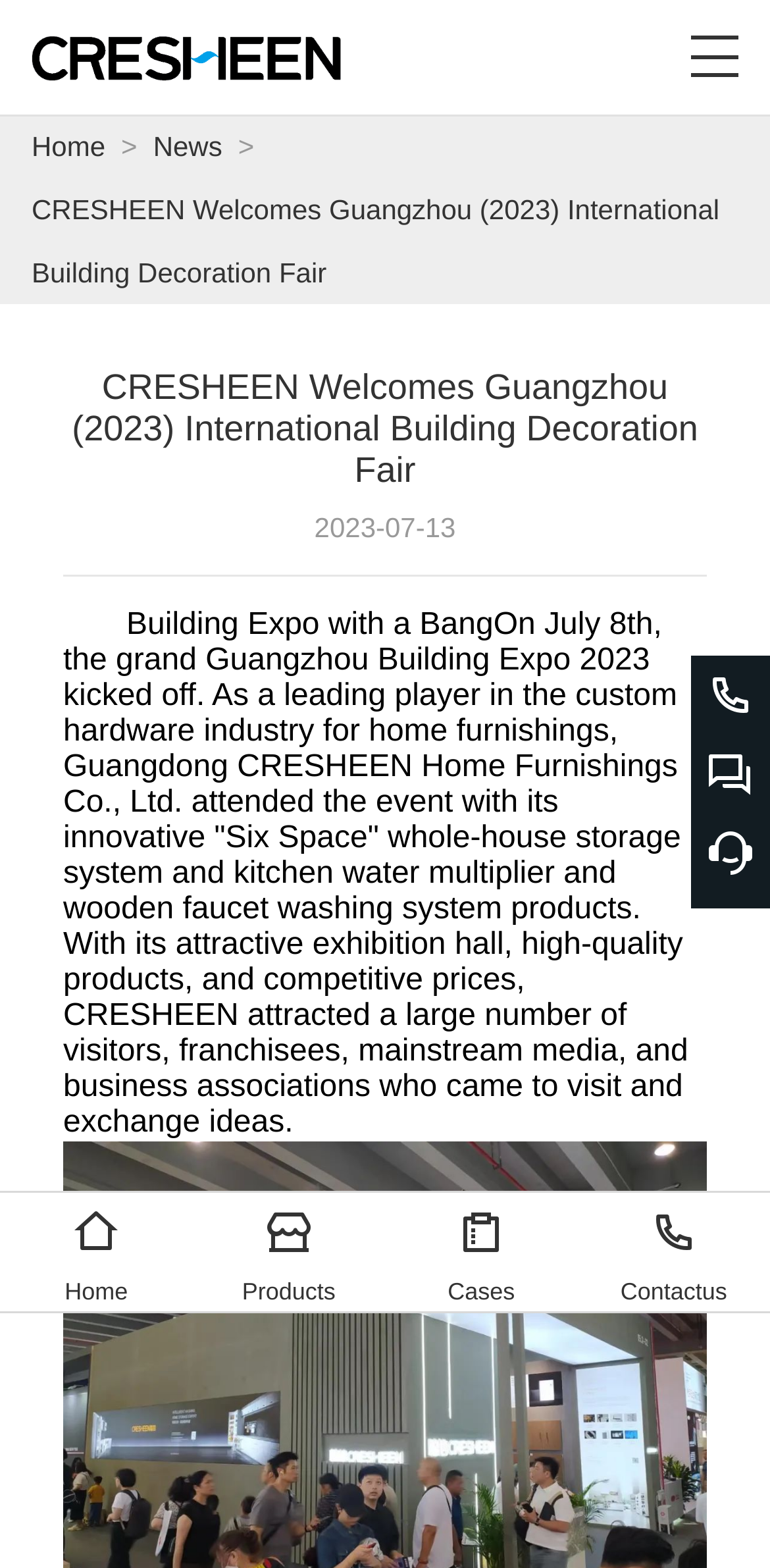Please give a concise answer to this question using a single word or phrase: 
How many sections are there in the bottom navigation bar?

4